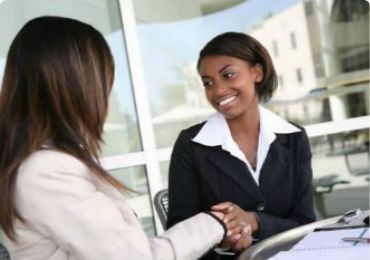What is the color of the first woman's suit?
Make sure to answer the question with a detailed and comprehensive explanation.

The first woman is dressed in a dark-colored suit, which is a common attire for professional women, conveying a sense of formality and professionalism.